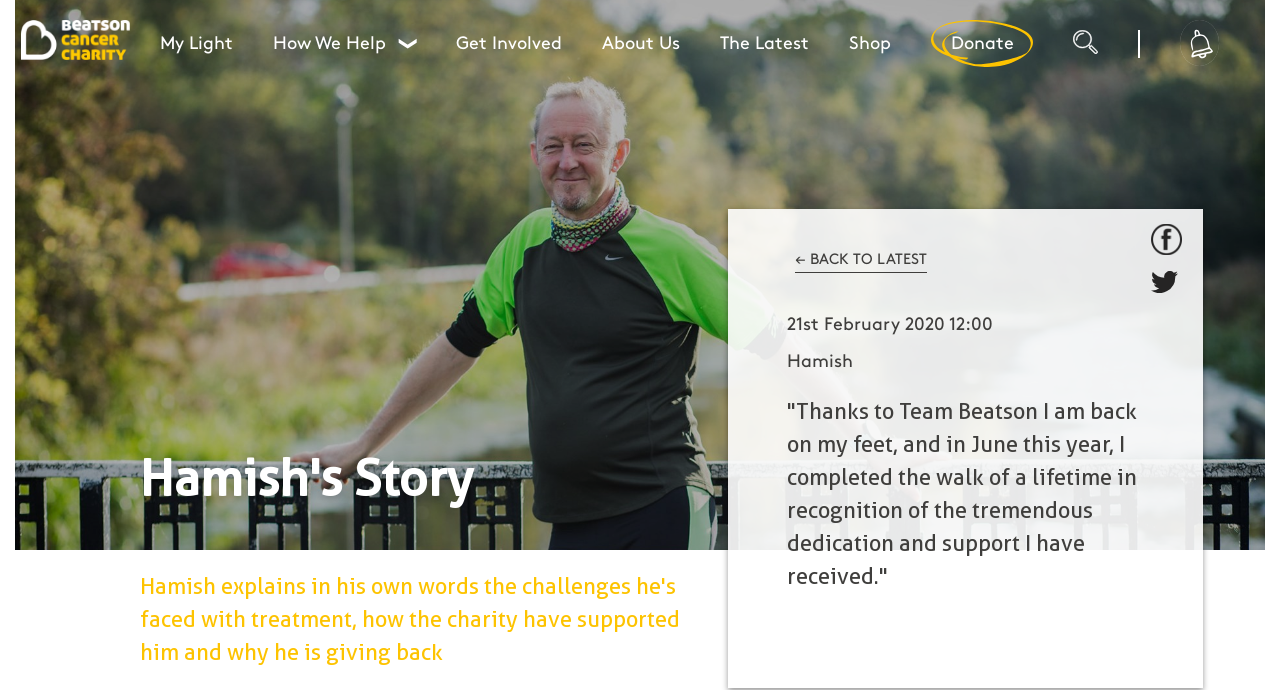What is the date of the story?
Please provide a comprehensive answer based on the visual information in the image.

I found the date by looking at the static text element with the text '21st February 2020 12:00' which is located below the story title.